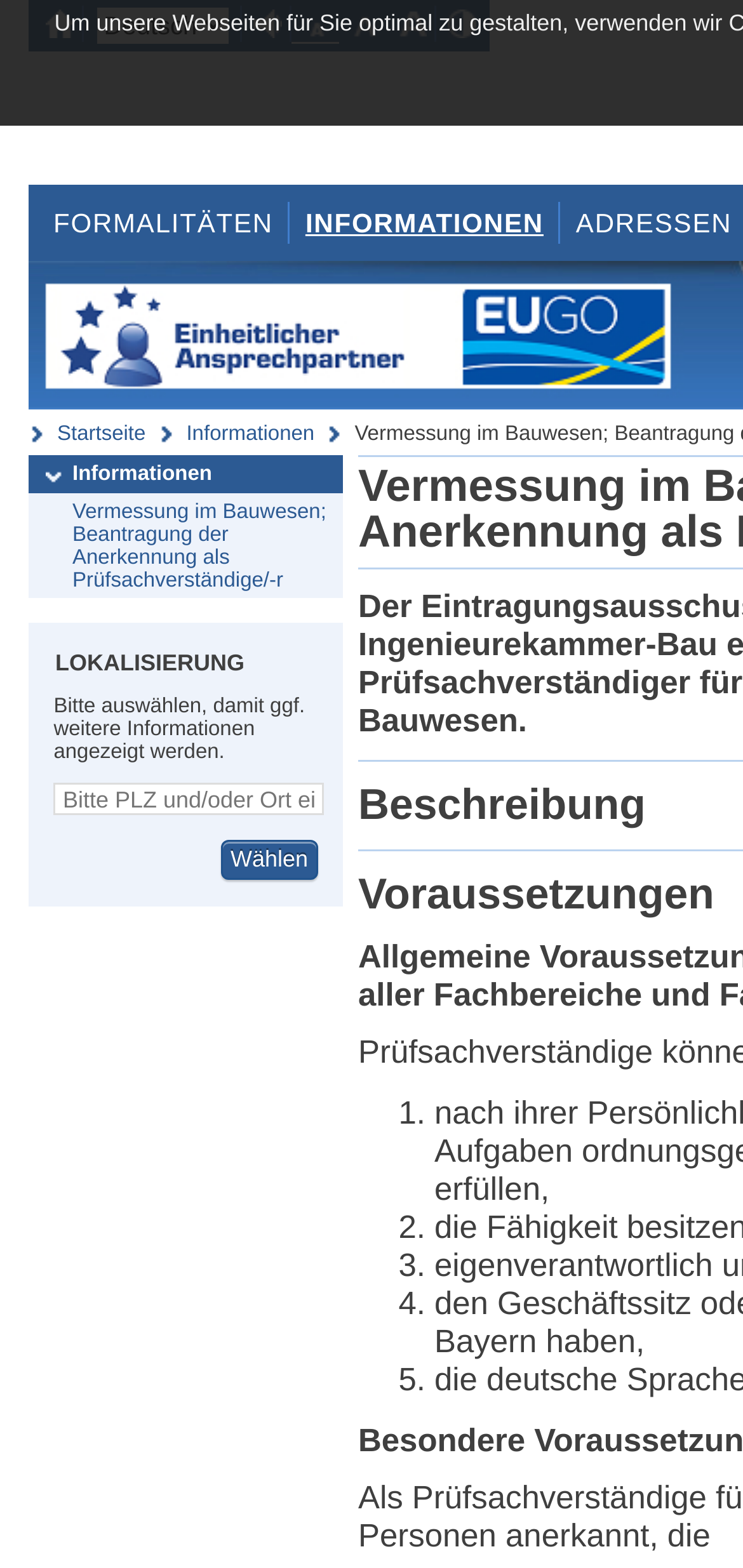Identify the bounding box coordinates for the UI element mentioned here: "title="Seite vorlesen"". Provide the coordinates as four float values between 0 and 1, i.e., [left, top, right, bottom].

[0.326, 0.004, 0.39, 0.026]